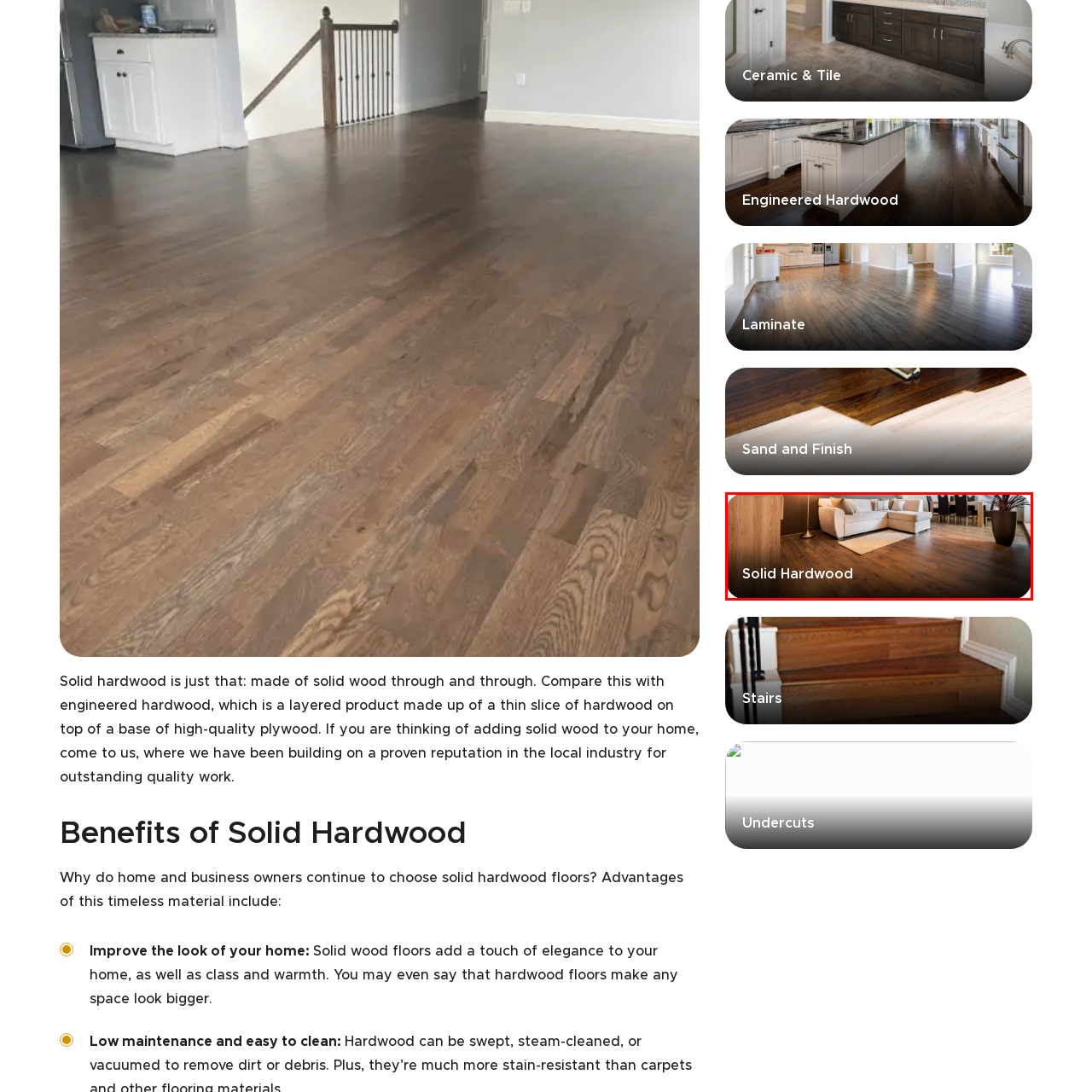Please analyze the elements within the red highlighted area in the image and provide a comprehensive answer to the following question: What color are the cushions on the sectional sofa?

The caption describes the sectional sofa as being adorned with neutral cushions, which complement the rich brown hues of the hardwood flooring.